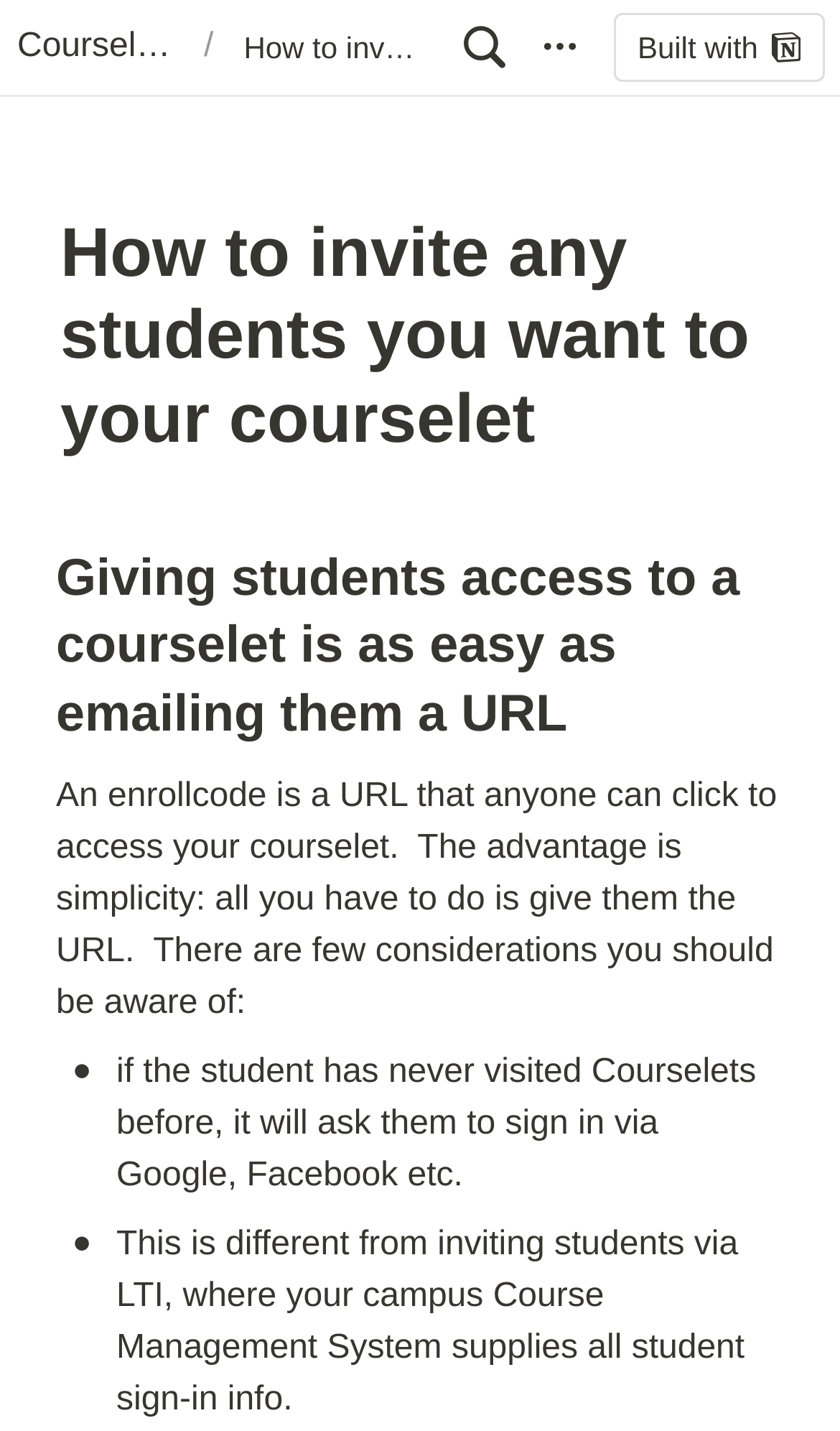What is the main topic of this webpage?
Please provide a comprehensive answer based on the details in the screenshot.

The webpage provides instructions and information on how to invite students to a courselet, including the use of enrollcodes and the differences between inviting students via LTI and enrollcode.